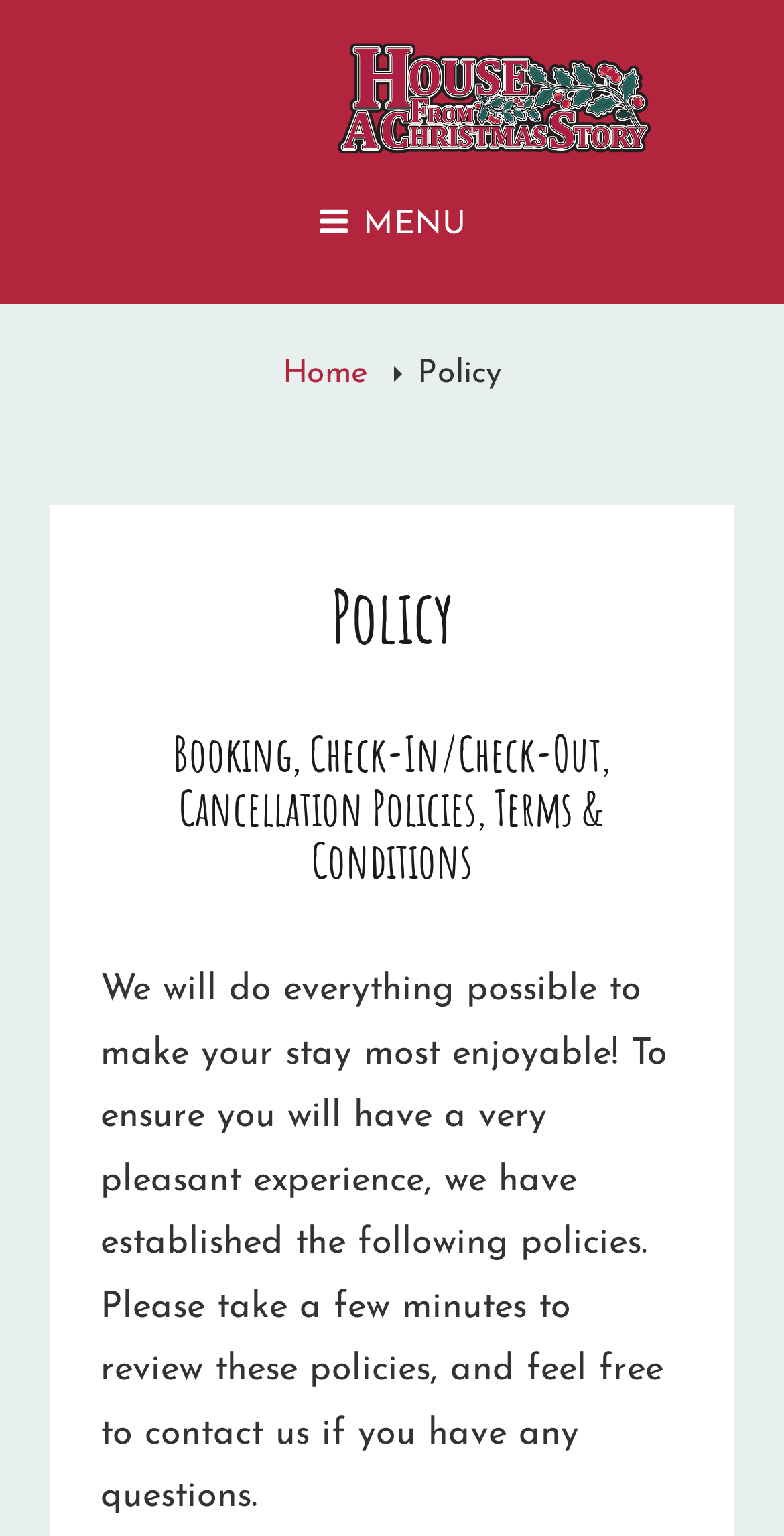Provide a one-word or brief phrase answer to the question:
What can be found on the 'Home' link?

Unknown